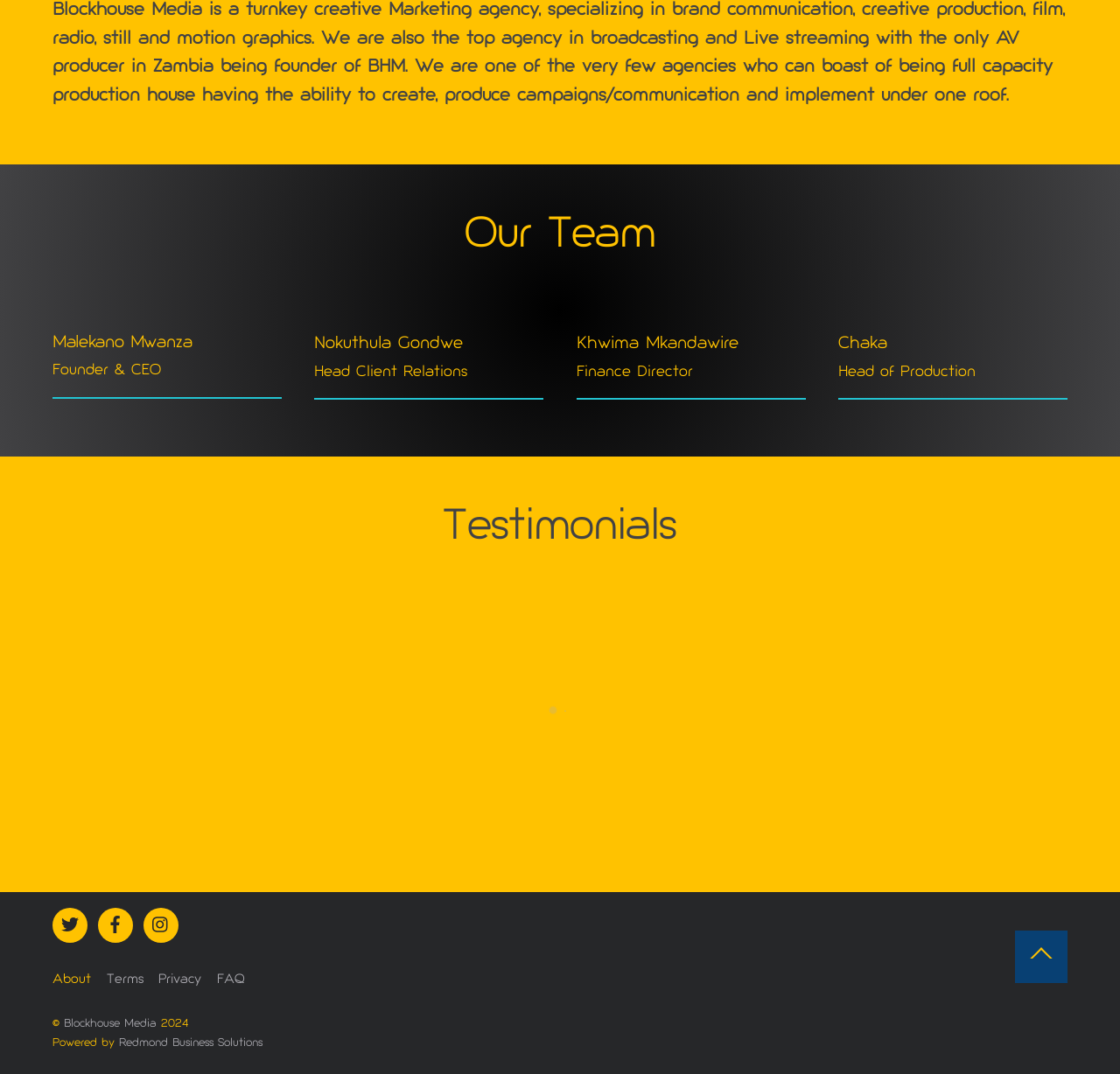Bounding box coordinates should be in the format (top-left x, top-left y, bottom-right x, bottom-right y) and all values should be floating point numbers between 0 and 1. Determine the bounding box coordinate for the UI element described as: Blockhouse Media

[0.057, 0.949, 0.14, 0.958]